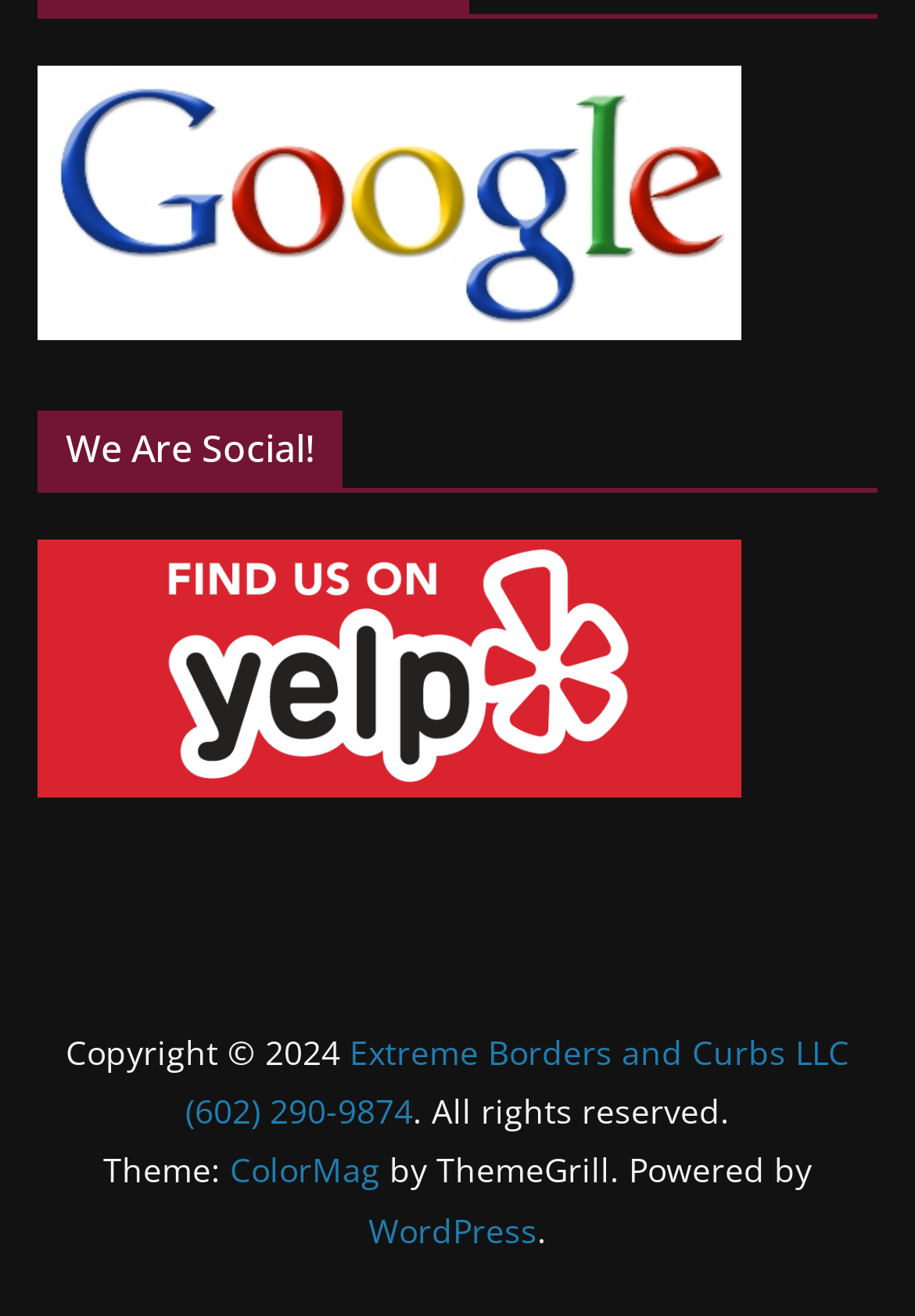Utilize the information from the image to answer the question in detail:
What is the name of the theme used by this website?

I found the theme name by looking at the static text element 'Theme:' and its adjacent link element with the text 'ColorMag' which is located at the bottom of the page.